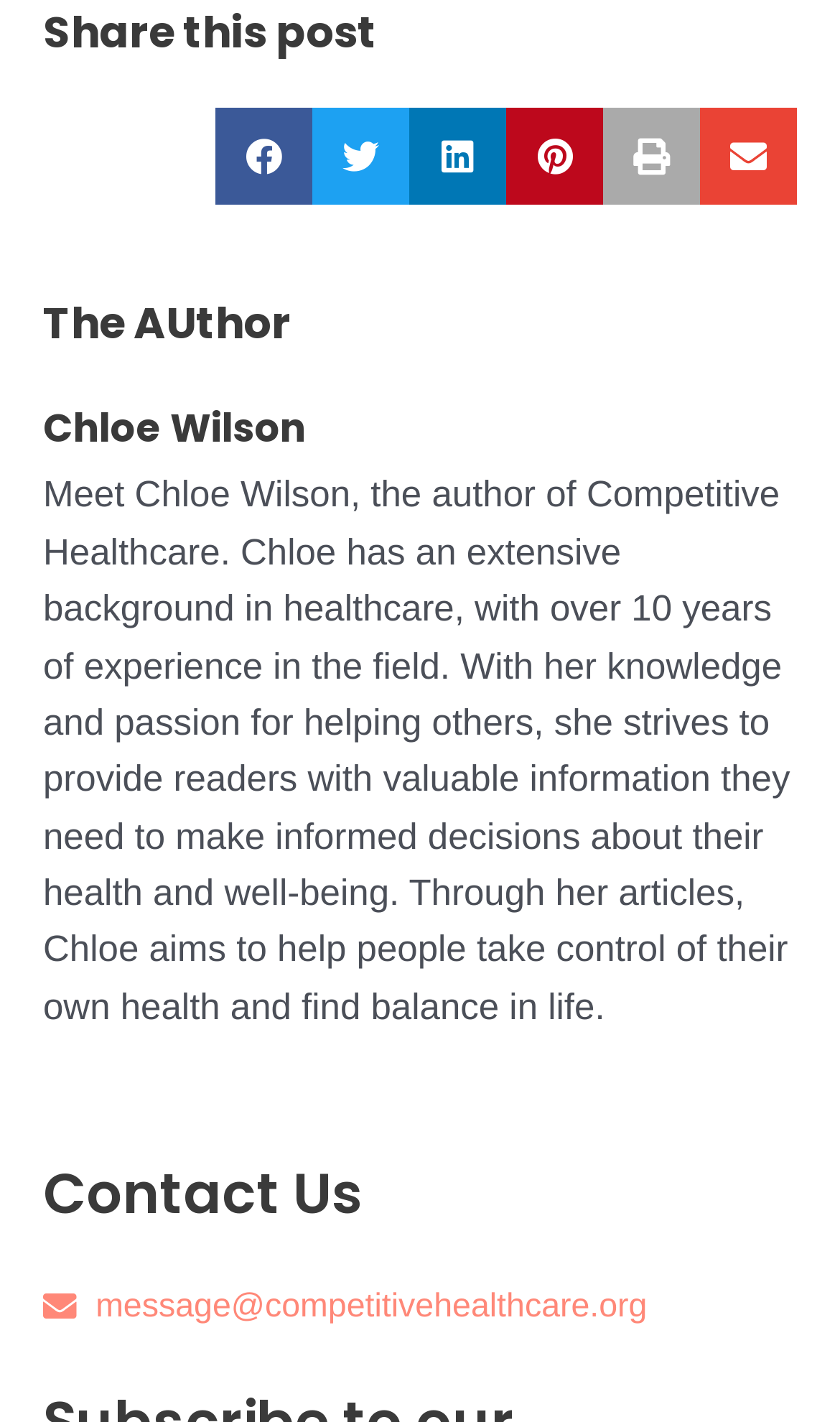Please find the bounding box coordinates of the clickable region needed to complete the following instruction: "Read about the author". The bounding box coordinates must consist of four float numbers between 0 and 1, i.e., [left, top, right, bottom].

[0.051, 0.281, 0.949, 0.322]